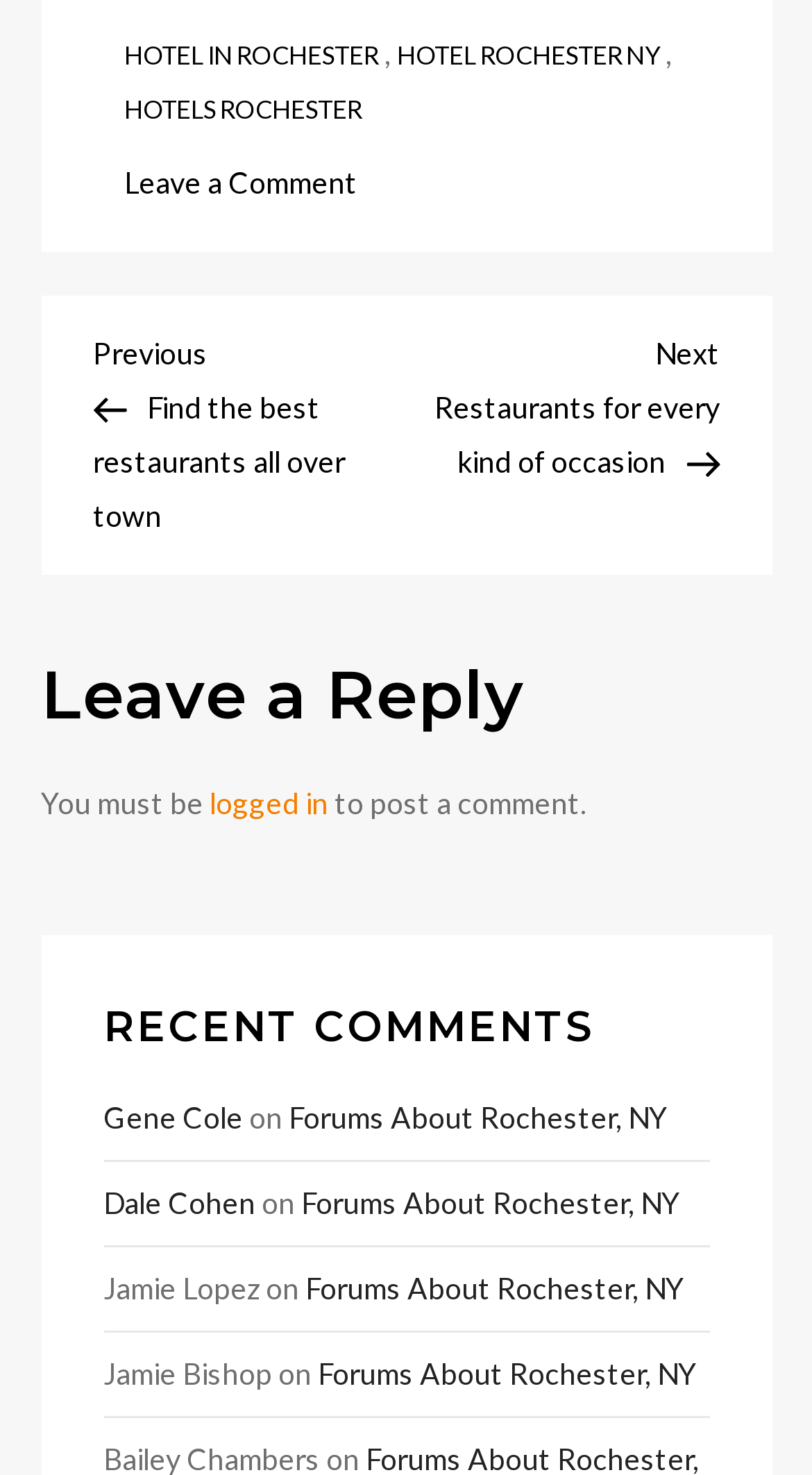Locate the bounding box coordinates of the element to click to perform the following action: 'Click on HOTEL IN ROCHESTER'. The coordinates should be given as four float values between 0 and 1, in the form of [left, top, right, bottom].

[0.153, 0.027, 0.465, 0.049]